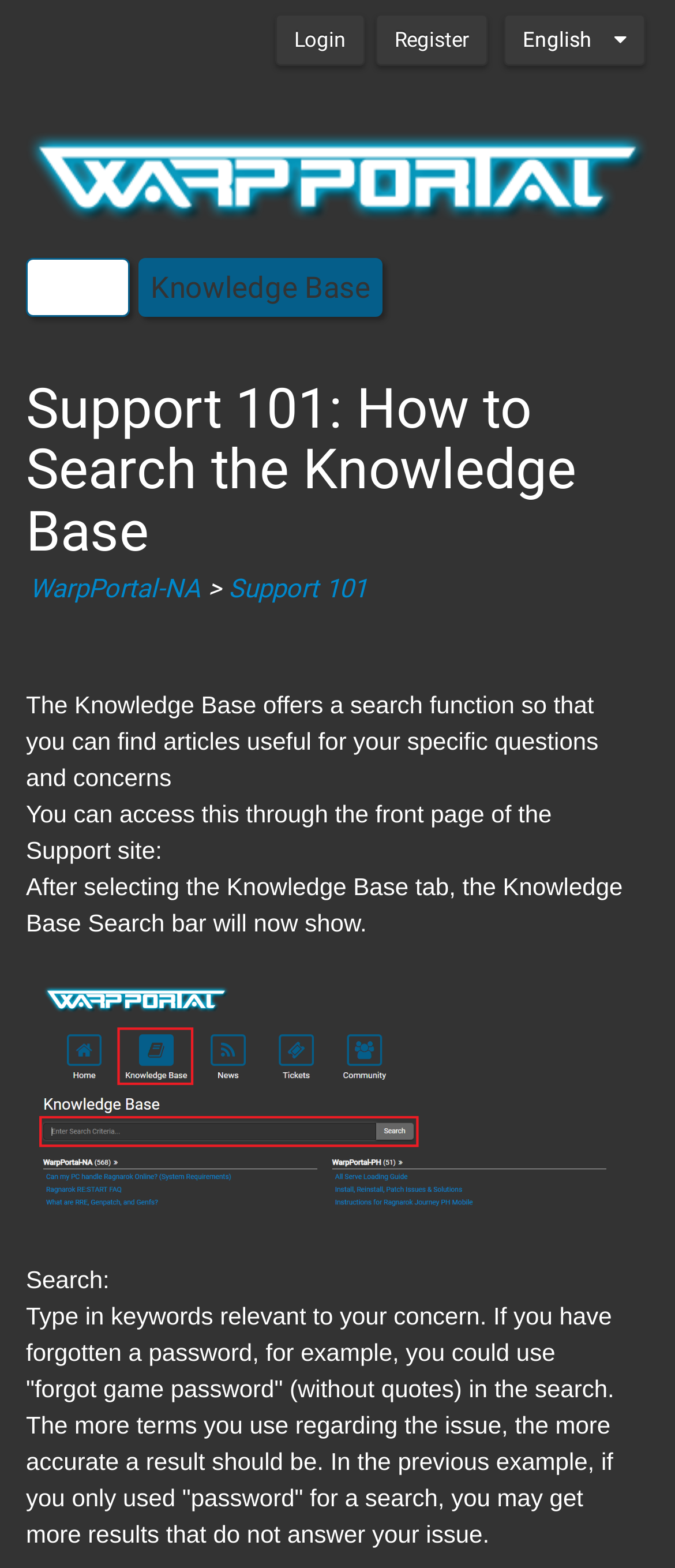Please determine the bounding box coordinates of the section I need to click to accomplish this instruction: "Go to the Knowledge Base".

[0.205, 0.164, 0.567, 0.202]